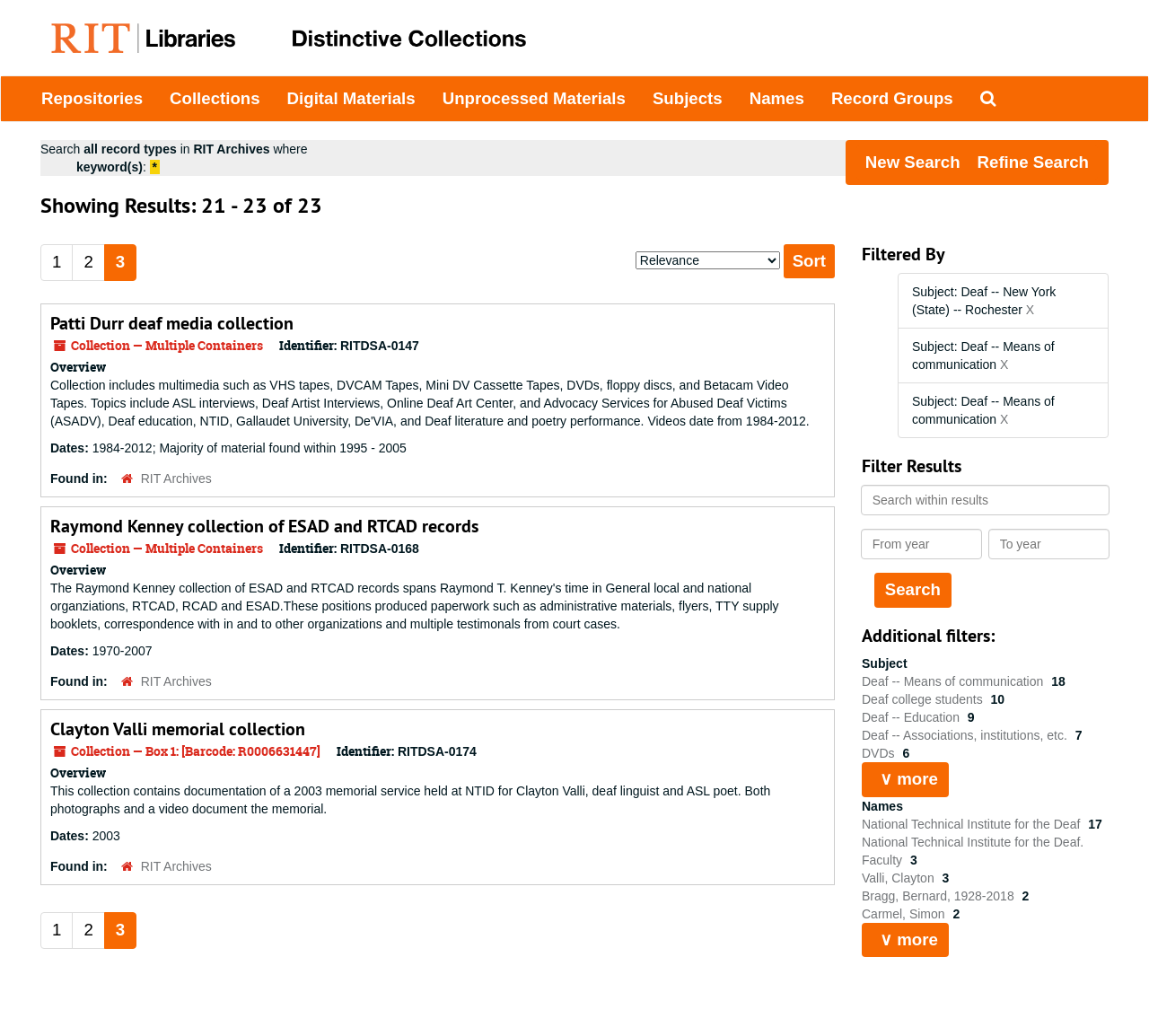Can you find the bounding box coordinates of the area I should click to execute the following instruction: "Sort results"?

[0.682, 0.236, 0.727, 0.269]